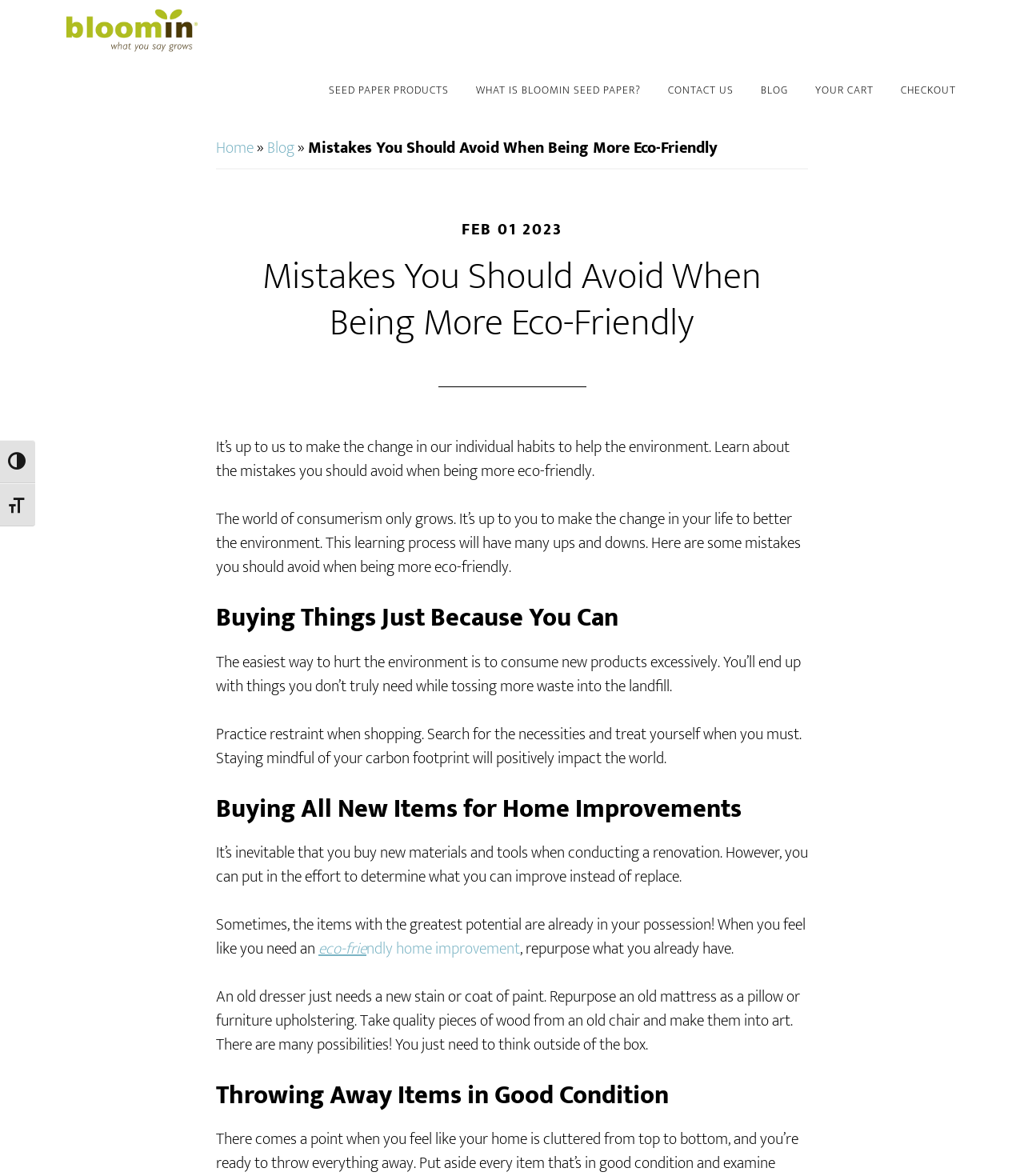Using the elements shown in the image, answer the question comprehensively: What is the date mentioned in the webpage?

The date mentioned in the webpage is February 1, 2023, which is likely the date the article or blog post was published. This date is displayed in the format 'FEB 01 2023' and is located near the top of the webpage.